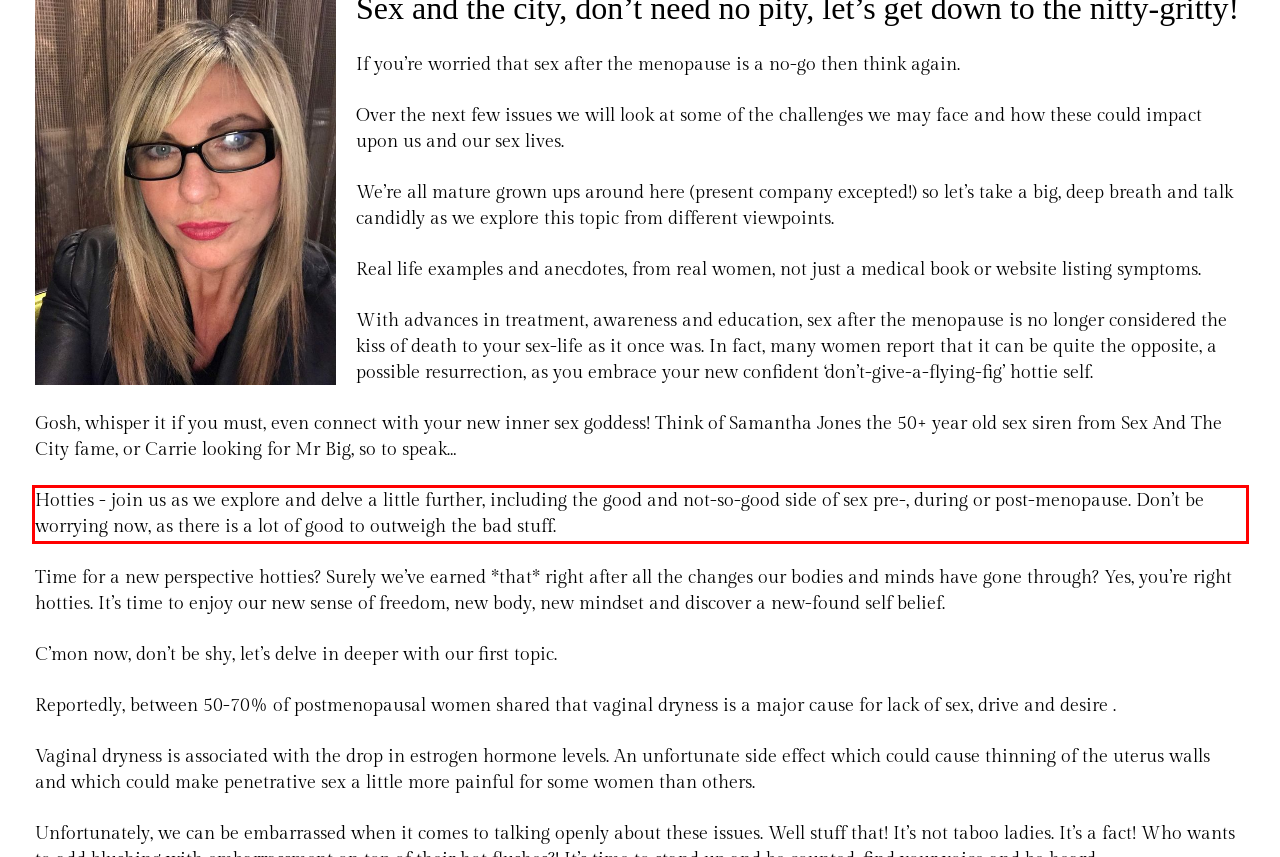Analyze the red bounding box in the provided webpage screenshot and generate the text content contained within.

Hotties - join us as we explore and delve a little further, including the good and not-so-good side of sex pre-, during or post-menopause. Don’t be worrying now, as there is a lot of good to outweigh the bad stuff.